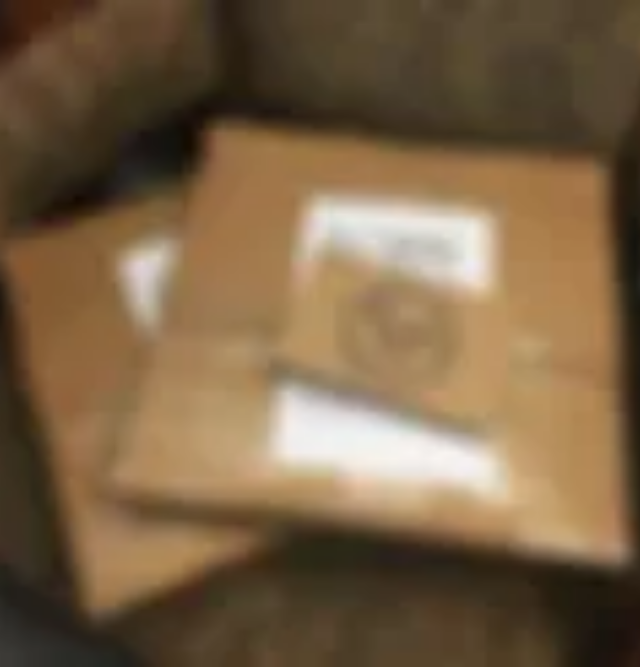Generate an in-depth description of the image.

This image captures a cozy scene featuring two neatly stacked cardboard packages resting on a textured surface, likely a couch or chair. The packages are tied together with a simple string, exuding a rustic, thoughtful charm. One of the boxes has a small note or tag affixed to it, which adds a personal touch, hinting at the possibility of customized content inside. The packaging indicates care in presentation, suggesting they could be items related to custom commission inquiries, as hinted at by the surrounding web context. The warm, blurred background enhances the inviting atmosphere, making it feel like a moment from a home filled with anticipation for what these packages might hold.